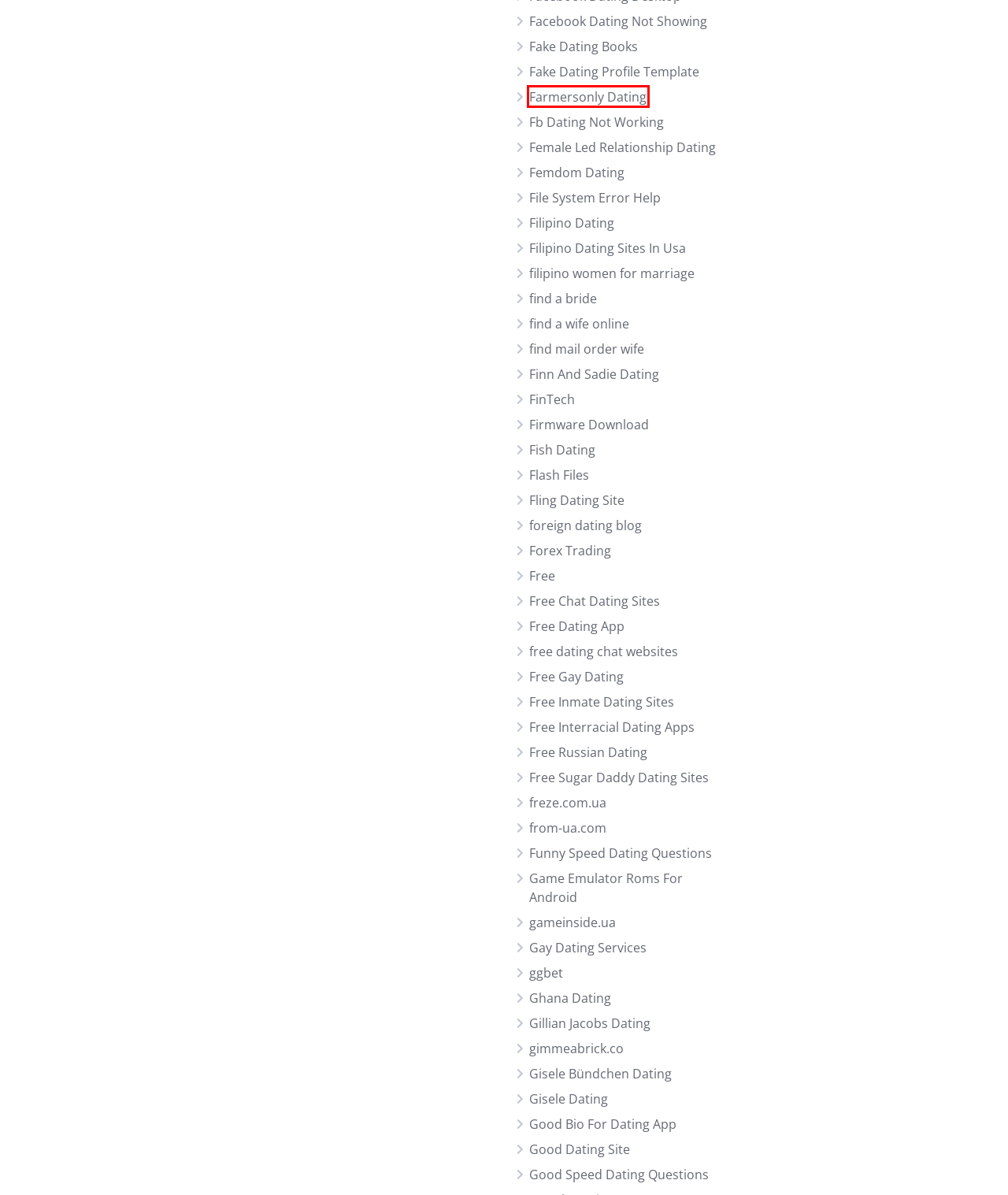You have a screenshot of a webpage where a red bounding box highlights a specific UI element. Identify the description that best matches the resulting webpage after the highlighted element is clicked. The choices are:
A. Free Chat Dating Sites – Gimme A Brick
B. Gillian Jacobs Dating – Gimme A Brick
C. Farmersonly Dating – Gimme A Brick
D. from-ua.com – Gimme A Brick
E. find a wife online – Gimme A Brick
F. Gay Dating Services – Gimme A Brick
G. Free – Gimme A Brick
H. File System Error Help – Gimme A Brick

C